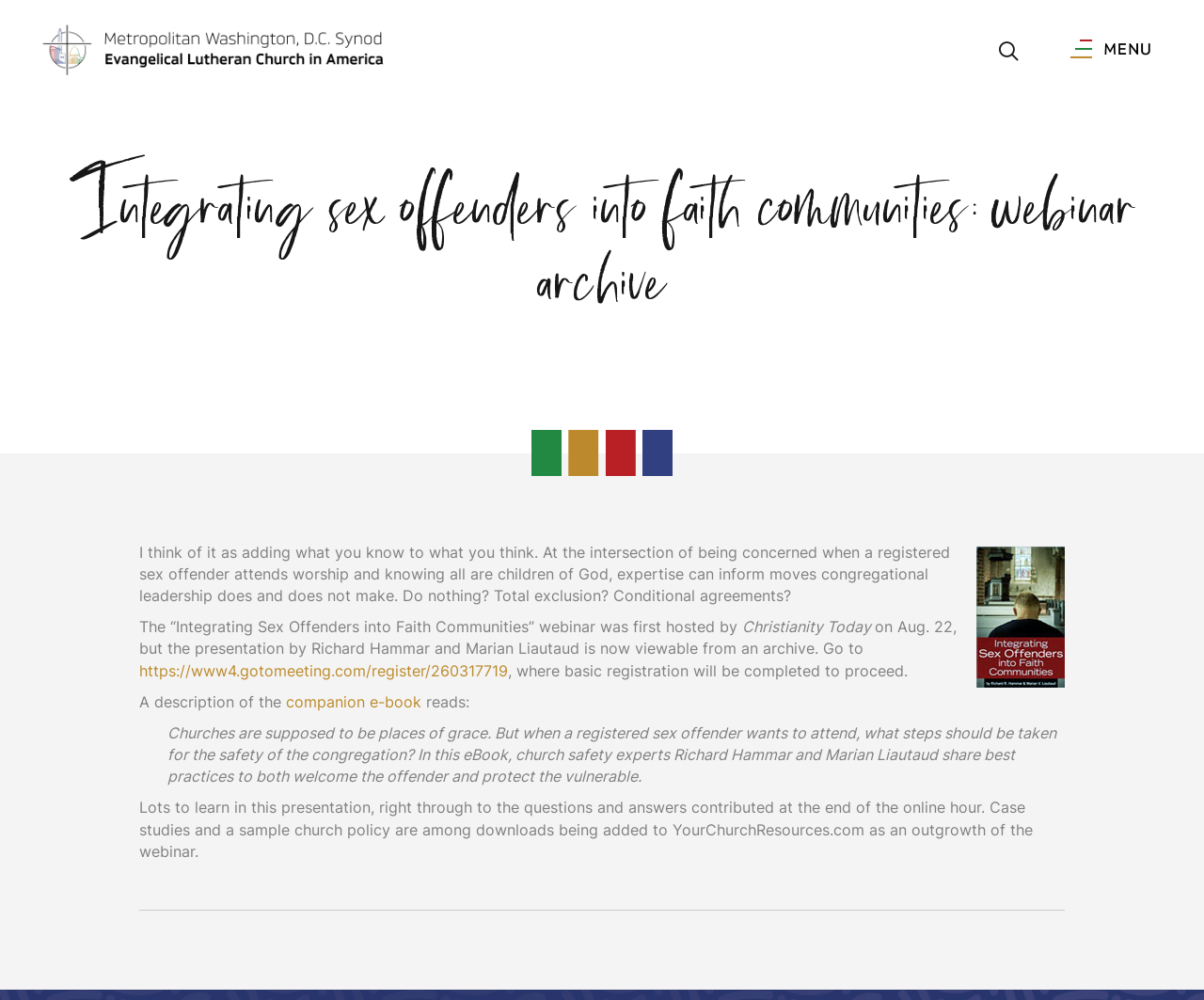Provide a short answer using a single word or phrase for the following question: 
What is included in the webinar downloads?

Case studies and sample church policy